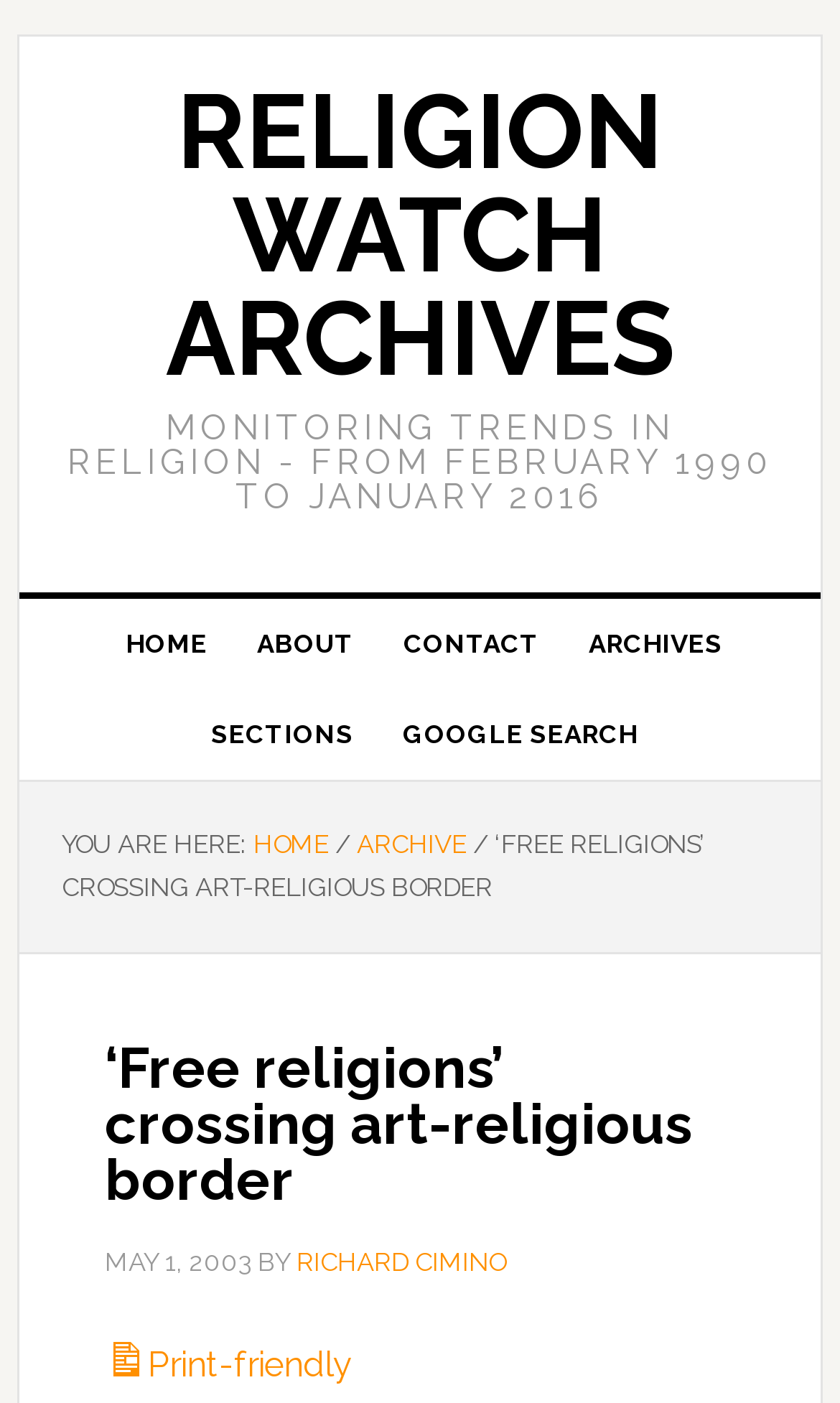What is the date of the article?
Use the screenshot to answer the question with a single word or phrase.

MAY 1, 2003